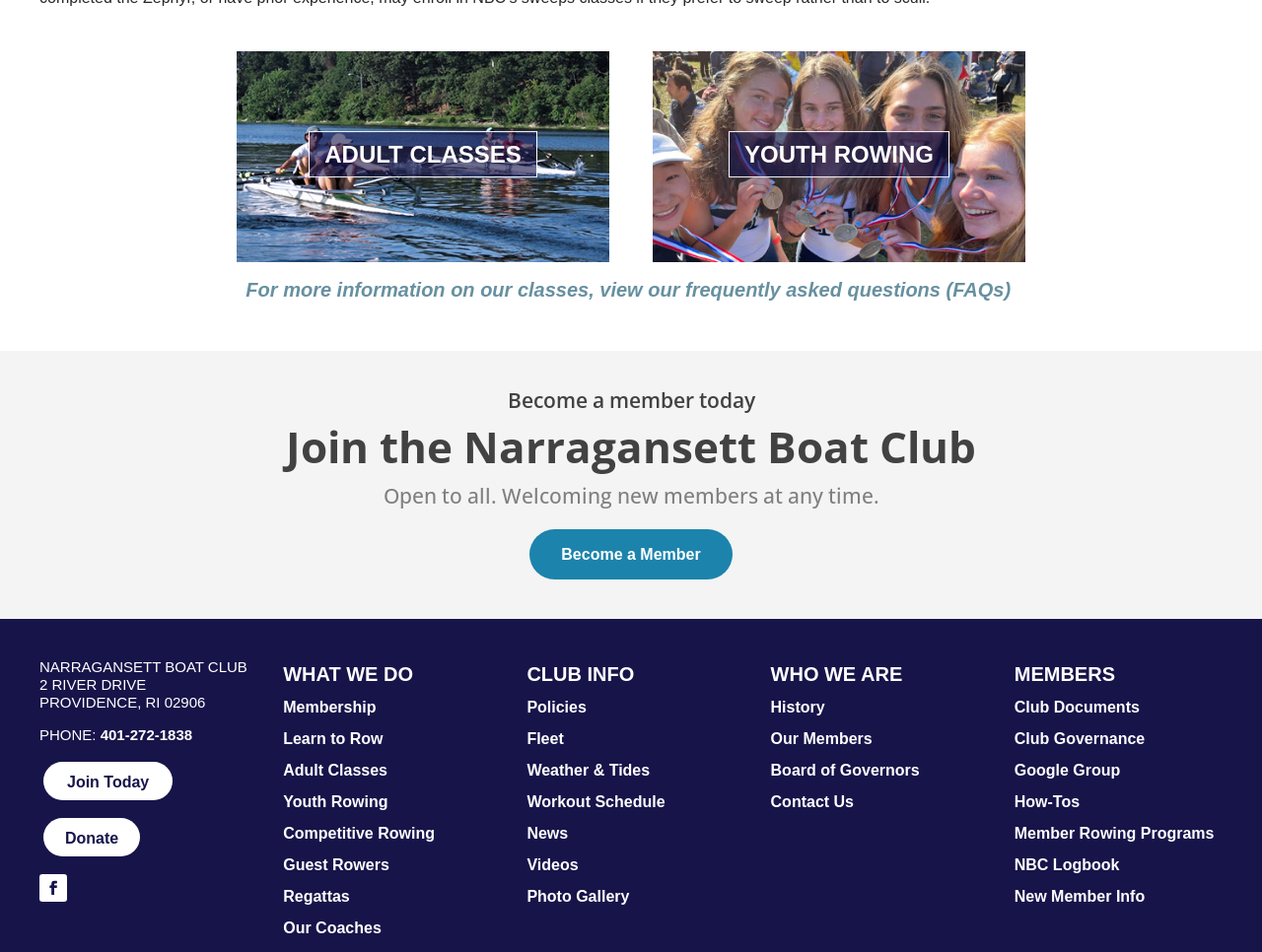Determine the bounding box coordinates of the element that should be clicked to execute the following command: "Call the Narragansett Boat Club".

[0.079, 0.763, 0.152, 0.781]